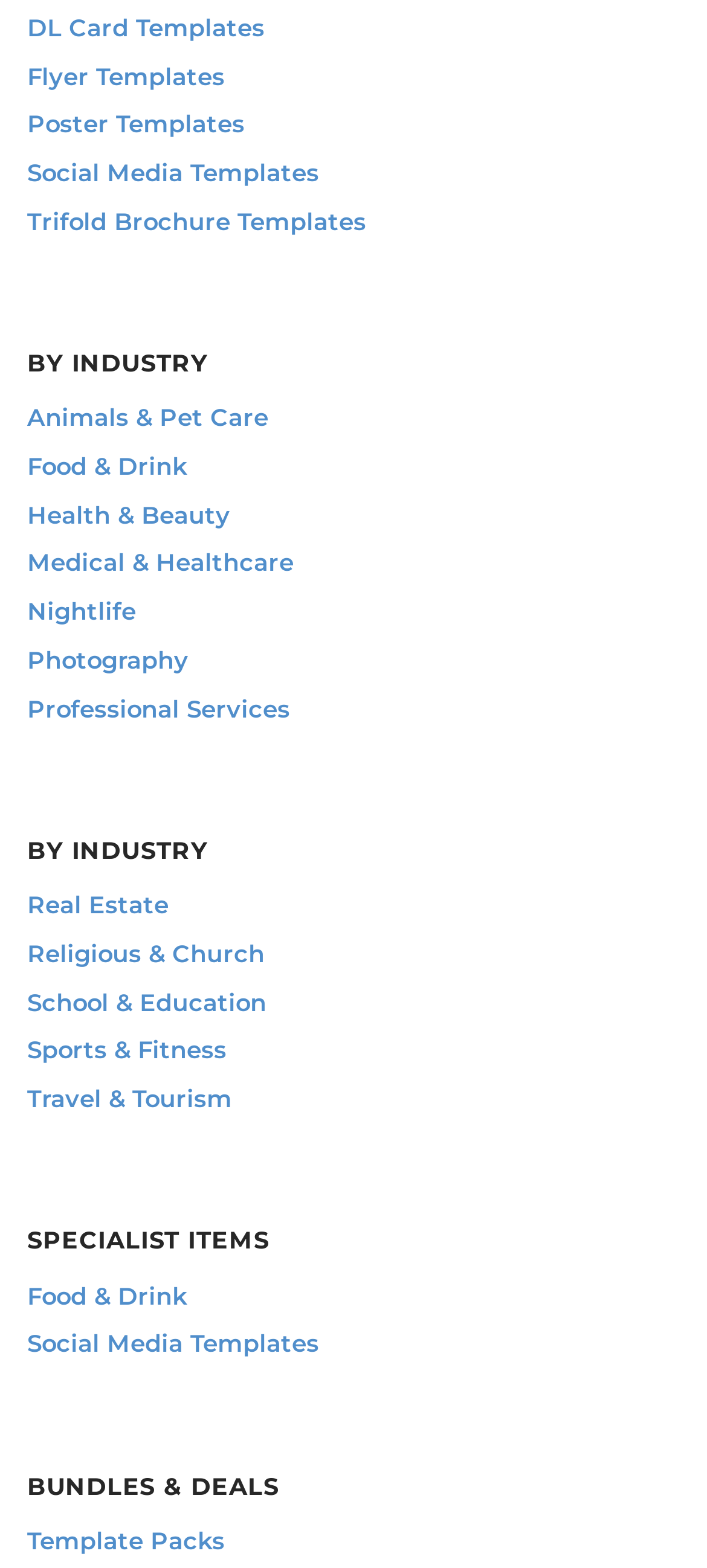Find the bounding box coordinates of the clickable area that will achieve the following instruction: "Discover Trifold Brochure Templates".

[0.038, 0.131, 0.518, 0.15]